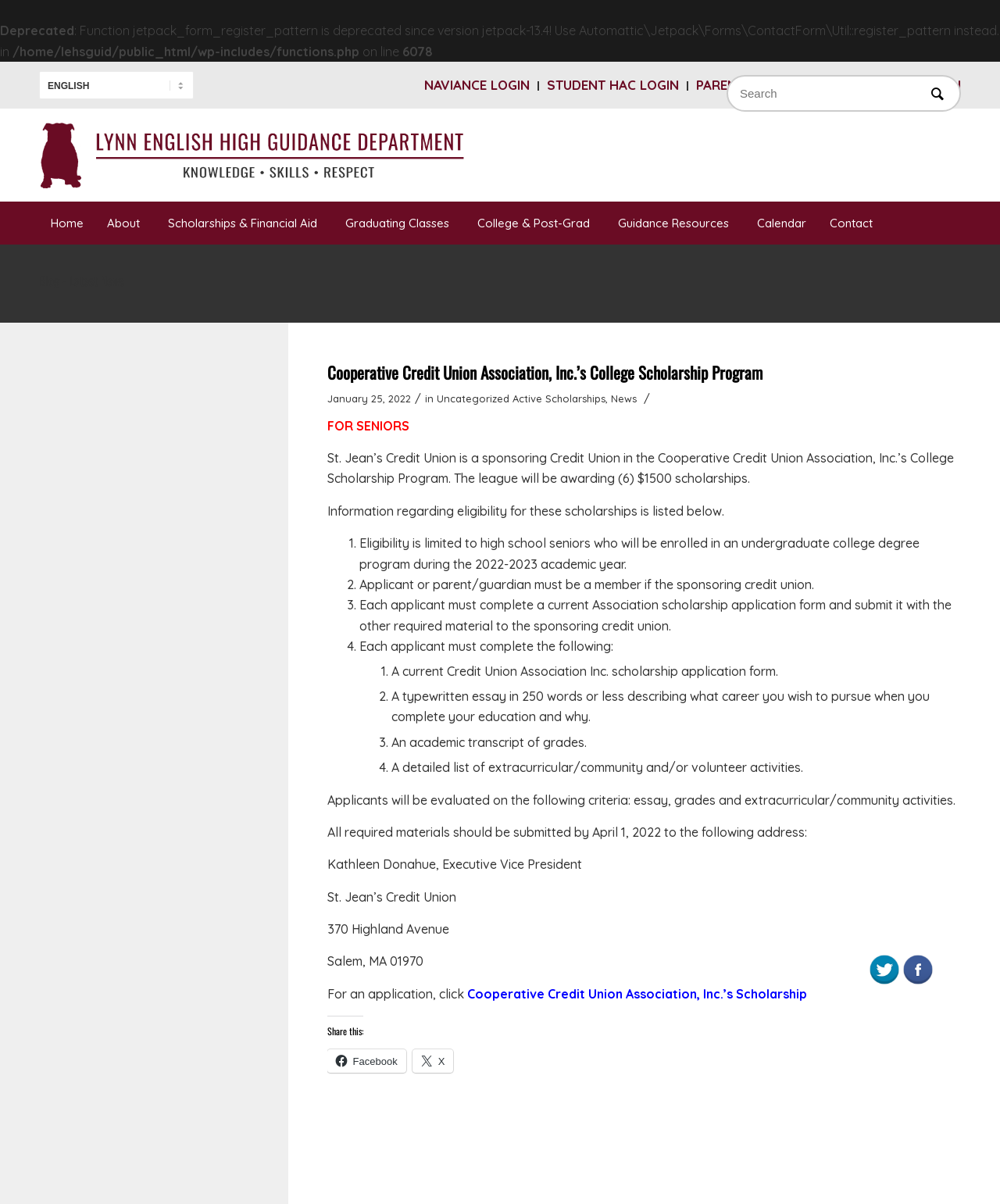Please identify the bounding box coordinates of the element that needs to be clicked to perform the following instruction: "Click the NAVIANCE LOGIN link".

[0.424, 0.059, 0.53, 0.082]